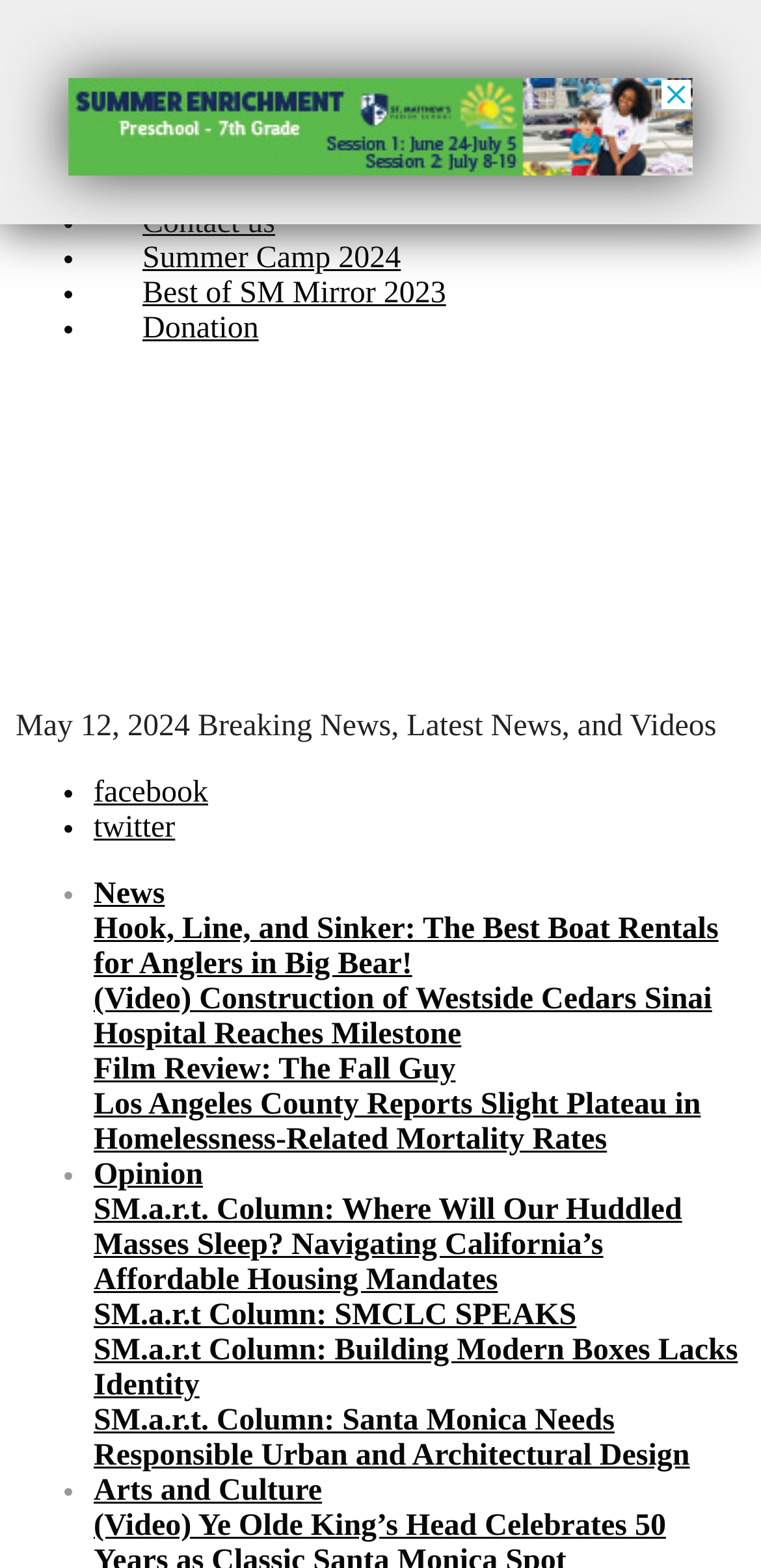Using the webpage screenshot, locate the HTML element that fits the following description and provide its bounding box: "Contact us".

[0.123, 0.101, 0.426, 0.184]